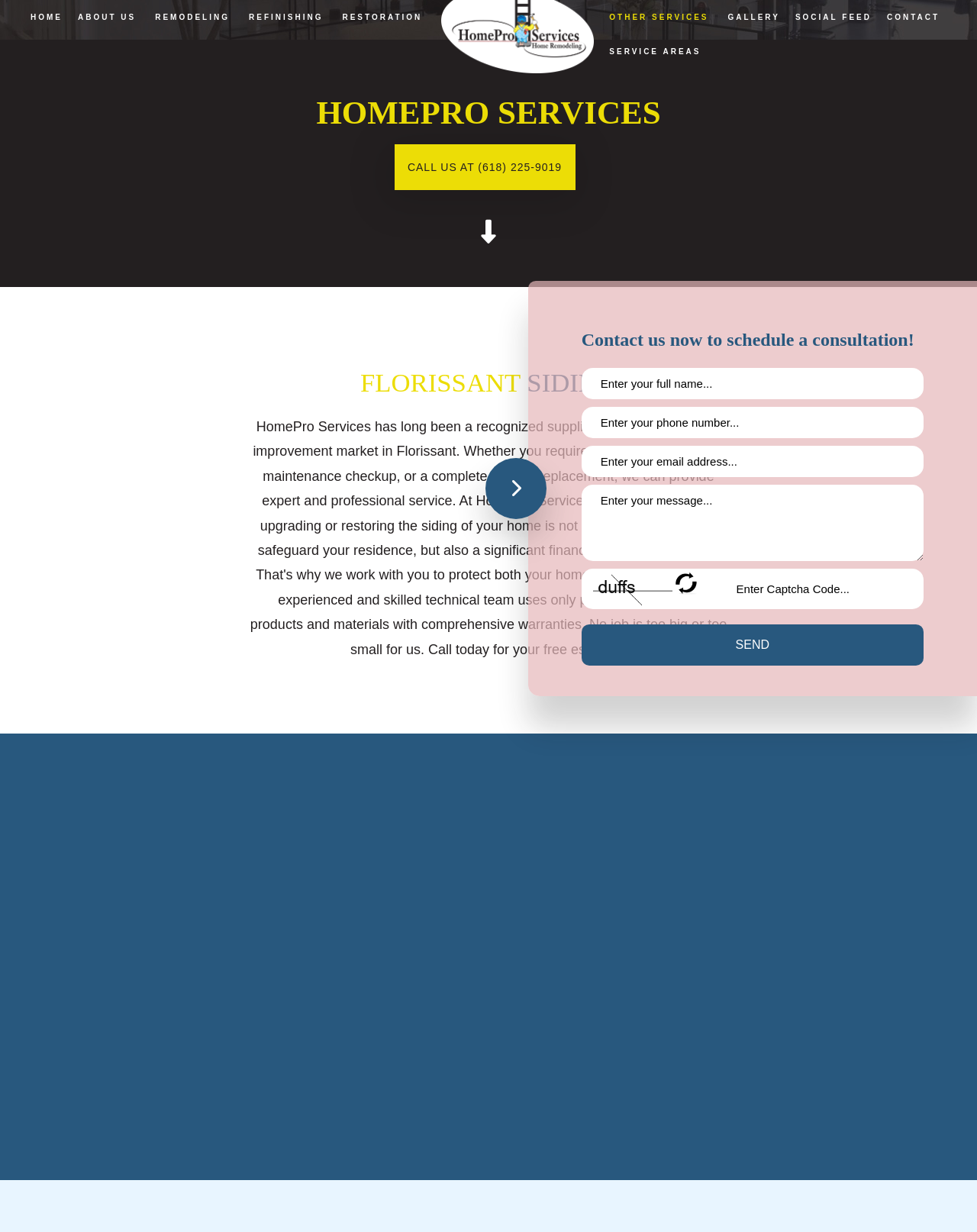Please find the bounding box coordinates of the section that needs to be clicked to achieve this instruction: "Click CONTACT".

[0.897, 0.019, 0.966, 0.046]